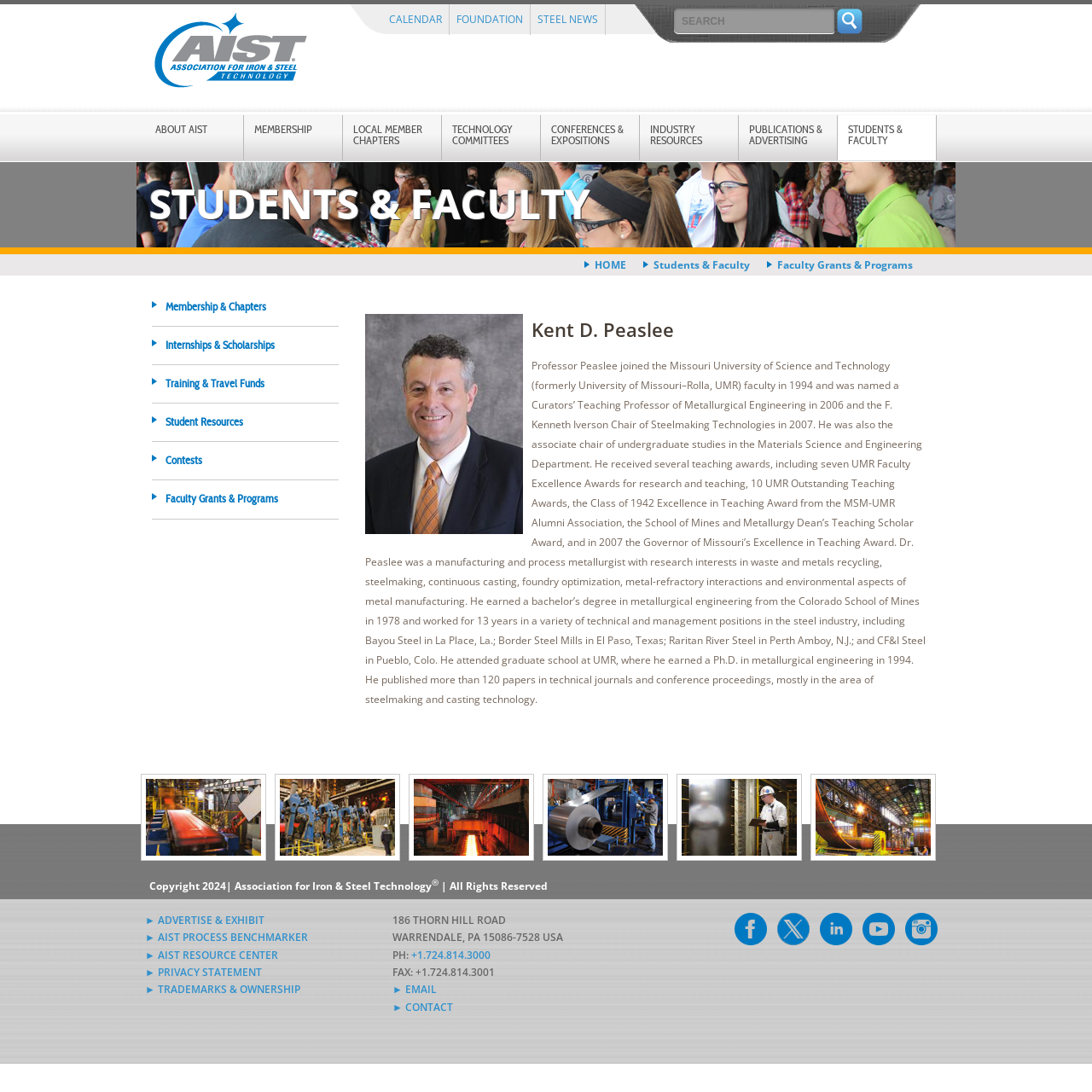Identify the bounding box coordinates of the region that needs to be clicked to carry out this instruction: "Read about 'Dynamic measurements on suspension bridge'". Provide these coordinates as four float numbers ranging from 0 to 1, i.e., [left, top, right, bottom].

None